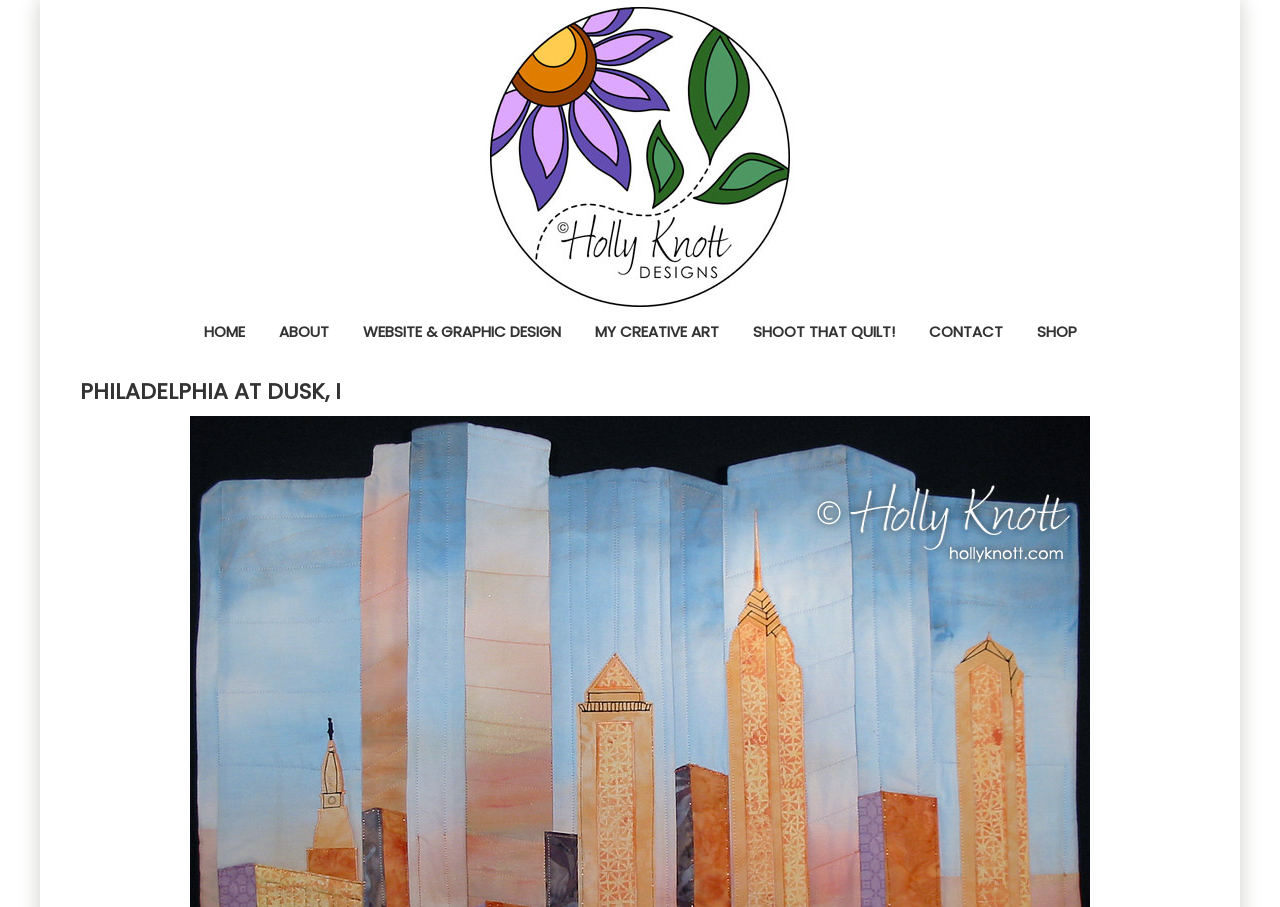What is Holly Knott's other profession besides art quilter?
Please provide a comprehensive answer to the question based on the webpage screenshot.

From the link 'Holly Knott - Contemporary art quilter, website designer and author', we can infer that Holly Knott is not only a contemporary art quilter but also a website designer and author.